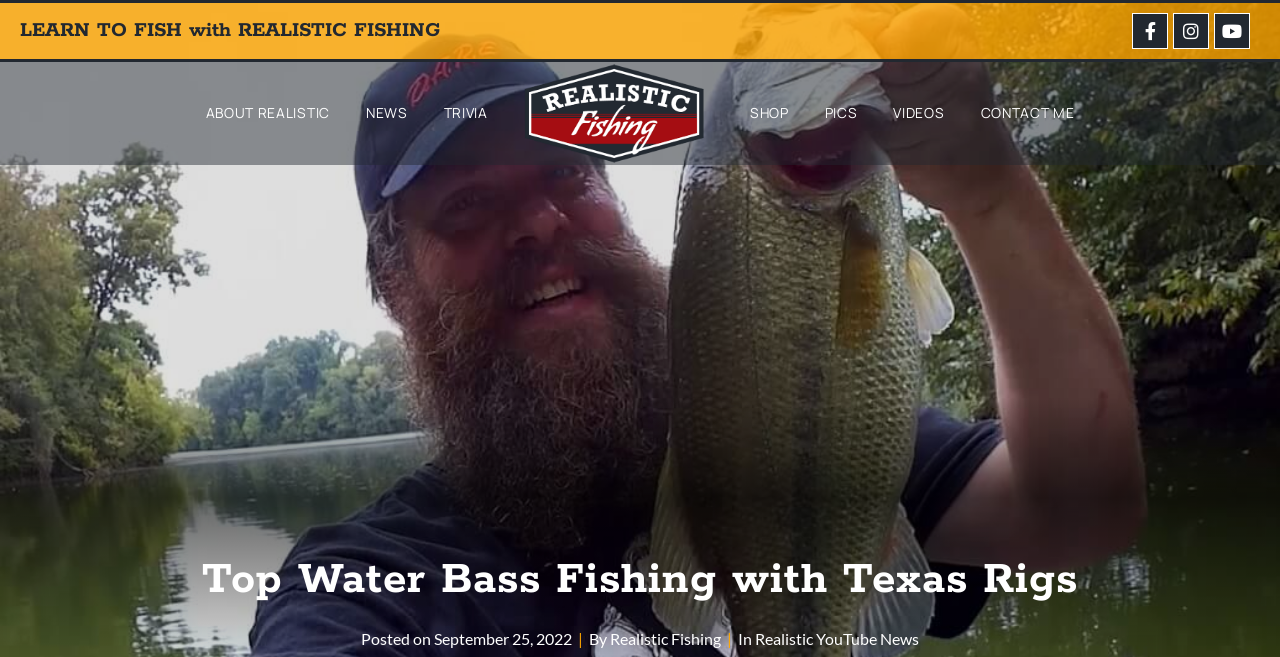Locate the bounding box coordinates of the element's region that should be clicked to carry out the following instruction: "Read Realistic Fishing's profile". The coordinates need to be four float numbers between 0 and 1, i.e., [left, top, right, bottom].

[0.477, 0.957, 0.563, 0.986]